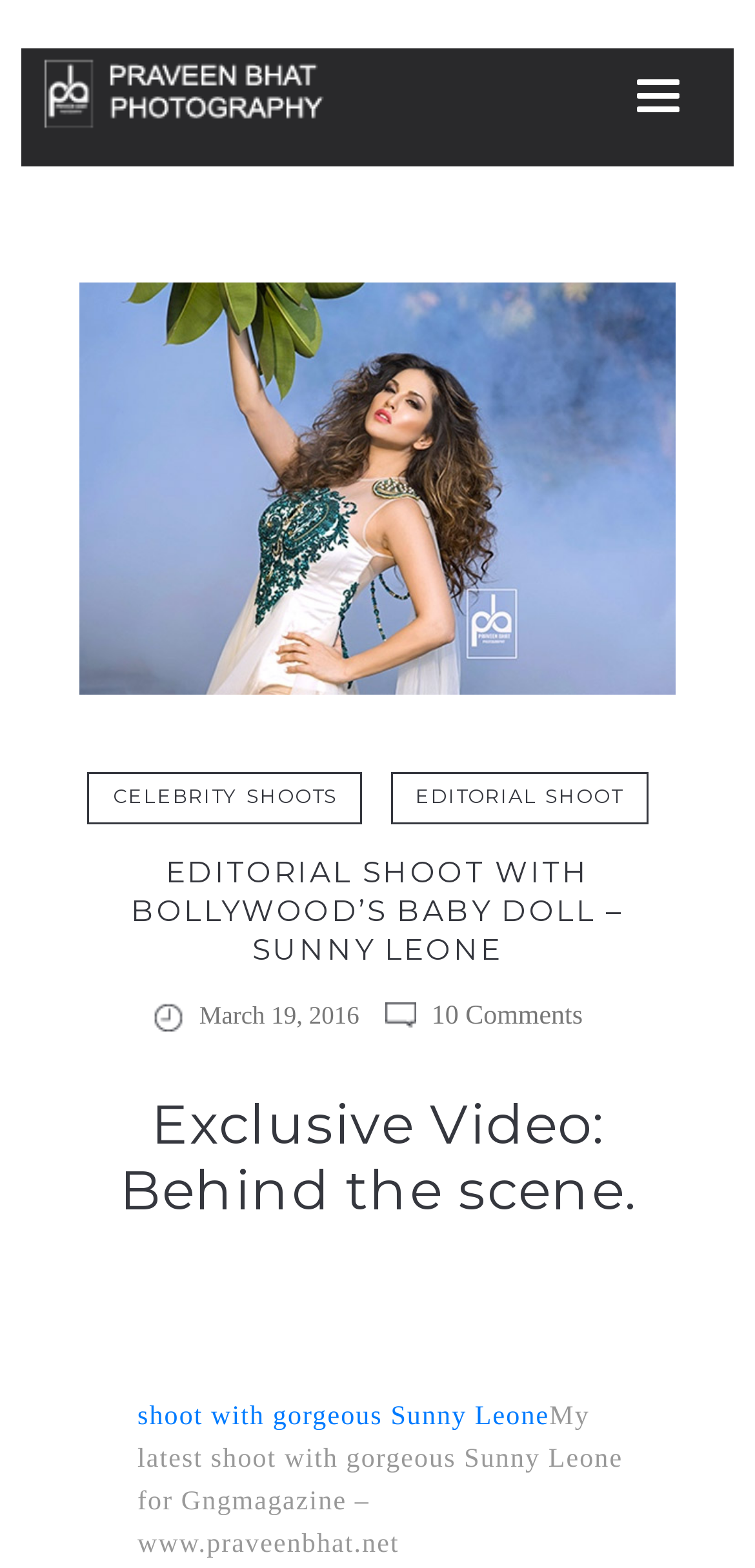Generate a comprehensive description of the webpage content.

The webpage is about a fashion photography editorial shoot featuring Bollywood actress Sunny Leone. At the top, there is a link to the photographer's profile, "Best Fashion Photographer in Delhi NCR", accompanied by a small image. Below this, there are two prominent links, "CELEBRITY SHOOTS" and "EDITORIAL SHOOT", positioned side by side.

The main heading, "EDITORIAL SHOOT WITH BOLLYWOOD’S BABY DOLL – SUNNY LEONE", is centered and takes up a significant portion of the top section. Underneath, there is a date, "March 19, 2016", followed by a link to "10 Comments".

Further down, there is another heading, "Exclusive Video: Behind the scene.", which is also centered. Below this, there is a brief paragraph of text describing the photographer's latest shoot with Sunny Leone for GNG Magazine, accompanied by a link to the photographer's website.